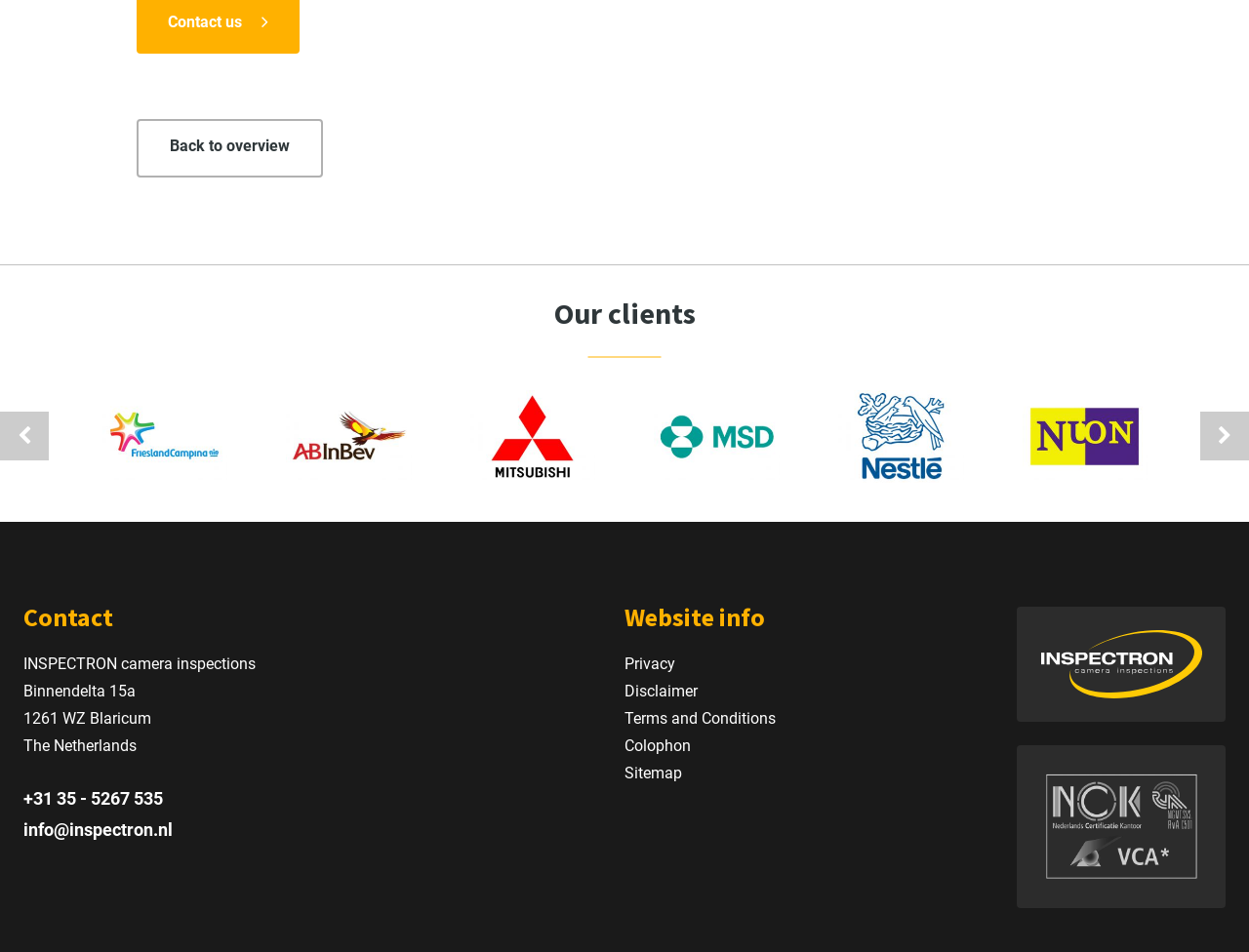Please determine the bounding box coordinates of the section I need to click to accomplish this instruction: "Call +31 35 - 5267 535".

[0.019, 0.828, 0.13, 0.85]